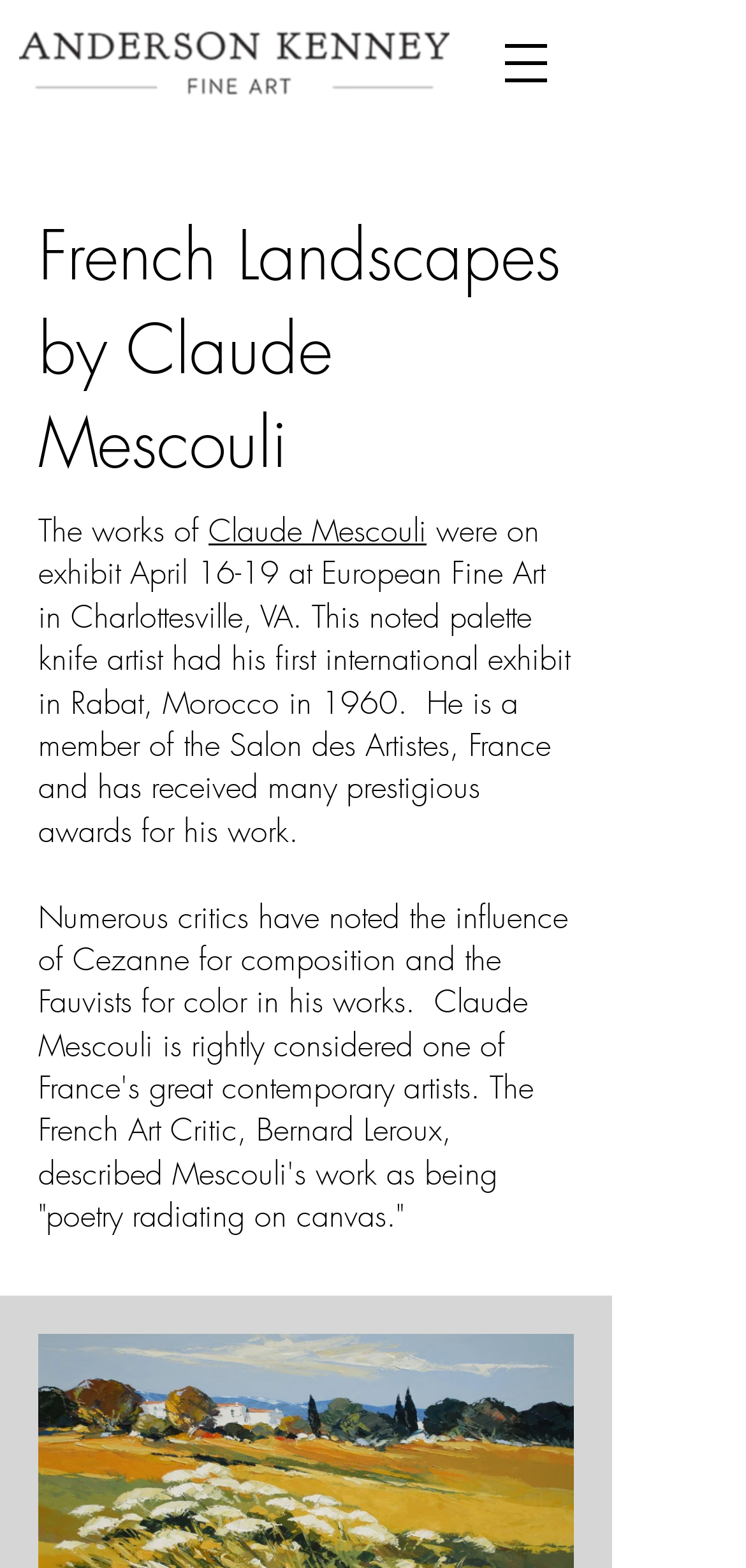What is the location of the artist's first international exhibit?
From the details in the image, answer the question comprehensively.

I found the answer by reading the text on the webpage, specifically the sentence 'He is a member of the Salon des Artistes, France and has received many prestigious awards for his work. He had his first international exhibit in Rabat, Morocco in 1960.' which mentions the location of the artist's first international exhibit.